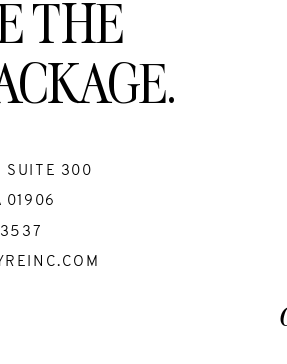What is the phone number provided for contact?
Using the image as a reference, give an elaborate response to the question.

The phone number '(781) 666-3537' is displayed below the address, providing an easy contact option for potential clients to reach out to the company.